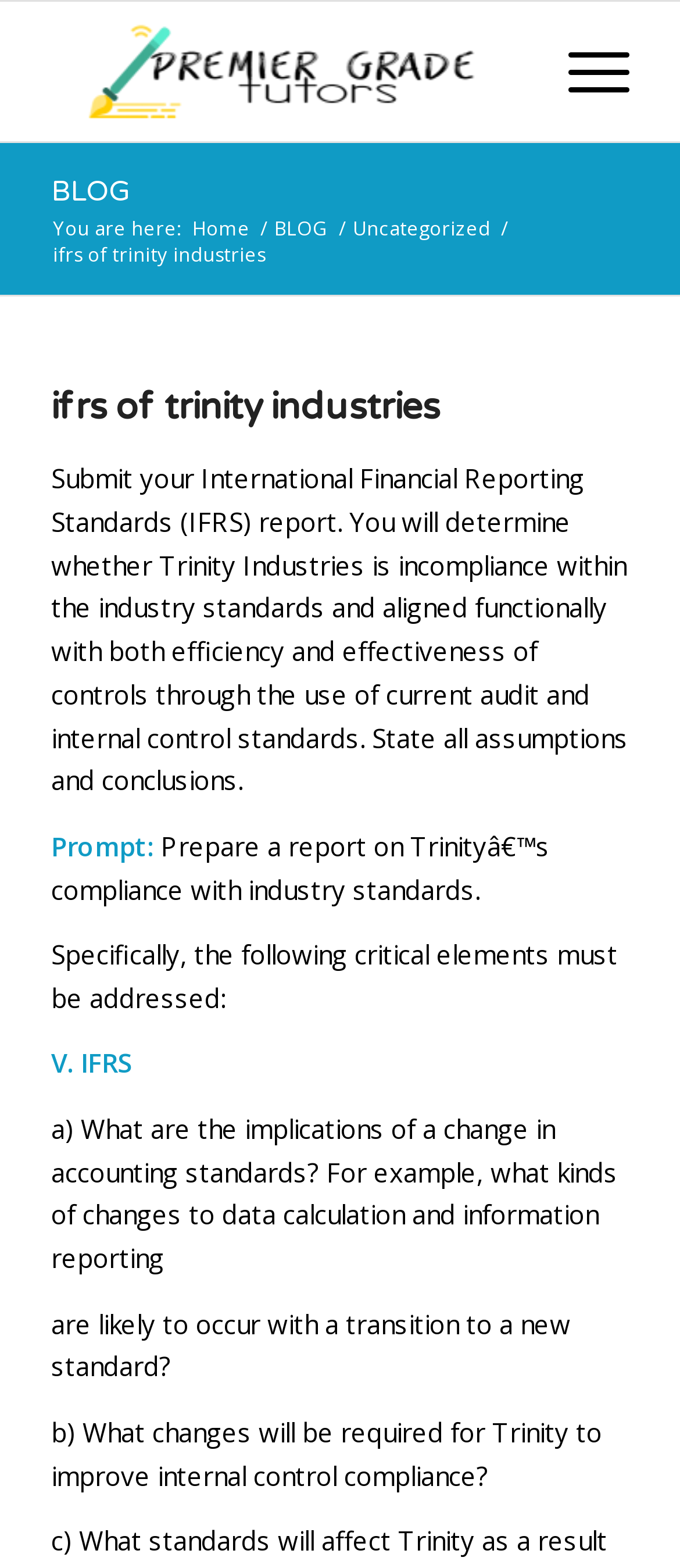Given the following UI element description: "Menu", find the bounding box coordinates in the webpage screenshot.

[0.784, 0.001, 0.925, 0.09]